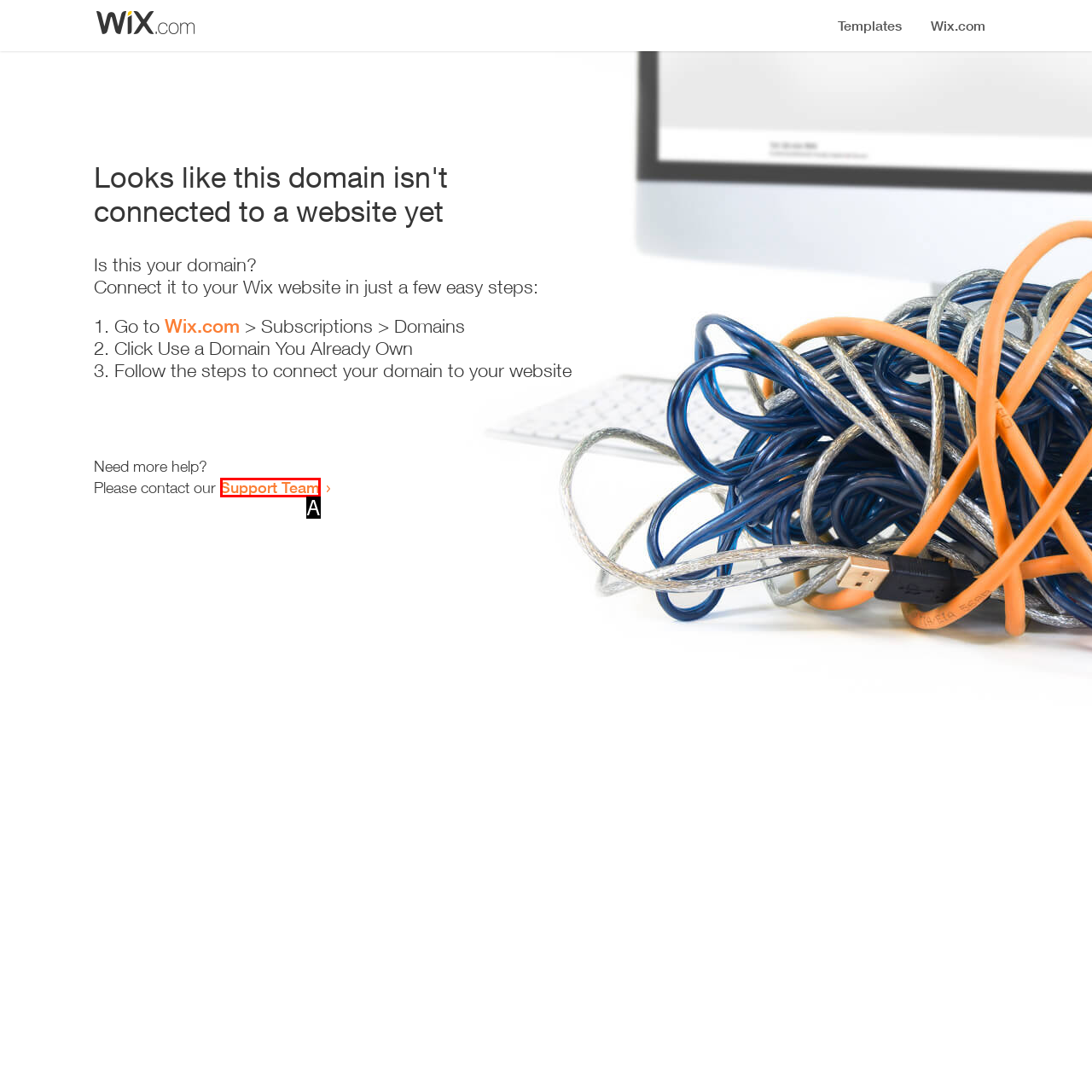Please provide the letter of the UI element that best fits the following description: Support Team
Respond with the letter from the given choices only.

A